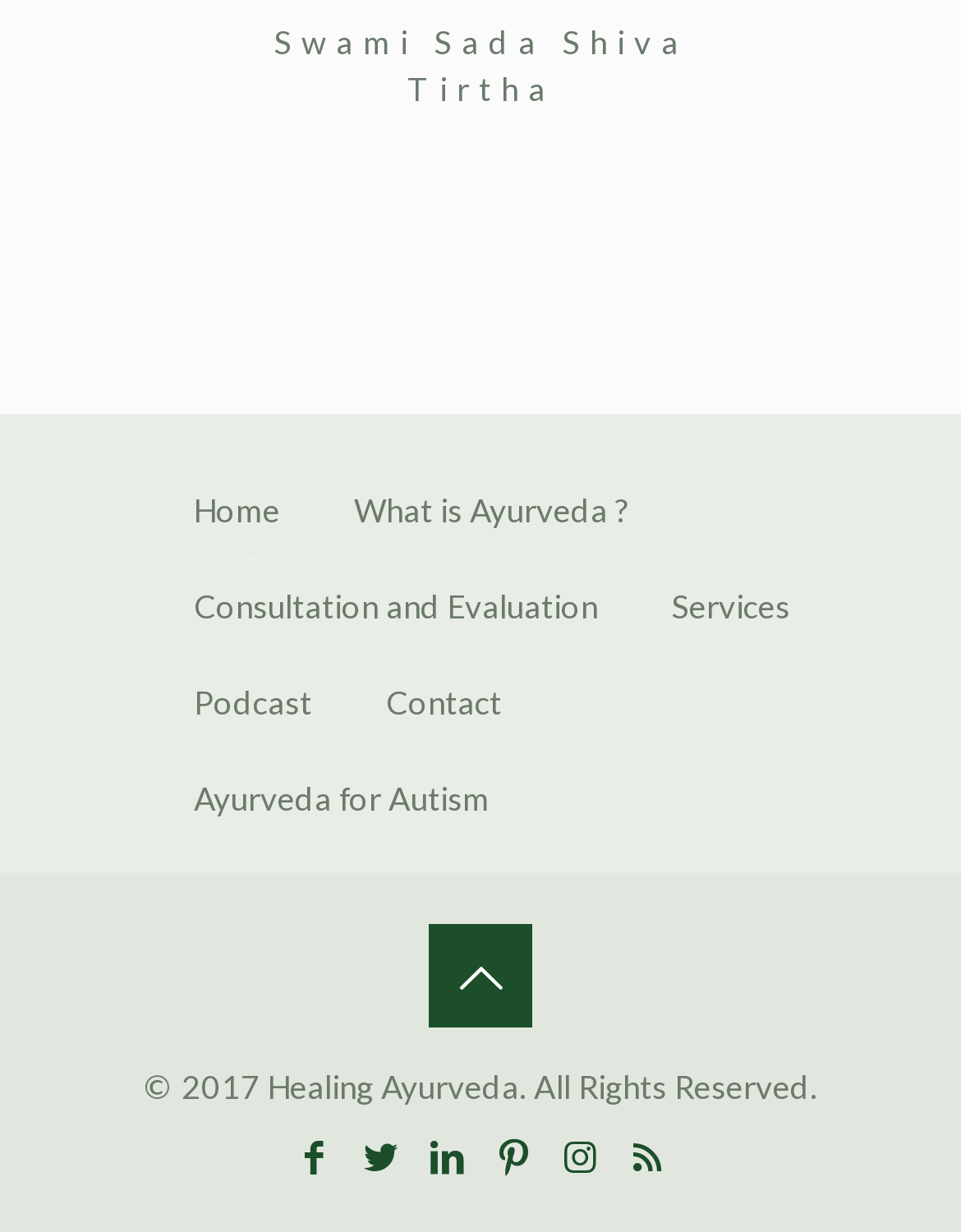Highlight the bounding box coordinates of the region I should click on to meet the following instruction: "contact us".

[0.363, 0.532, 0.56, 0.61]